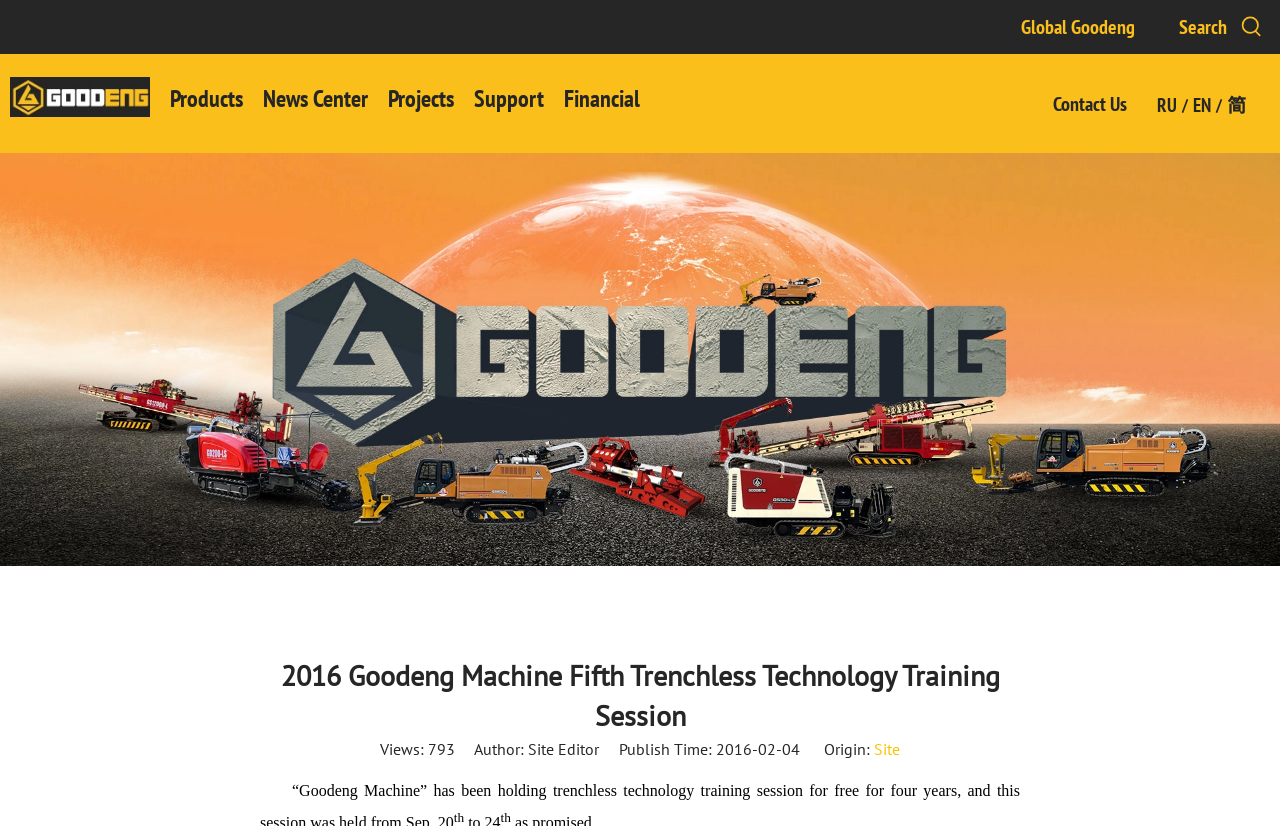Identify the bounding box coordinates of the section that should be clicked to achieve the task described: "View Products".

[0.133, 0.09, 0.205, 0.15]